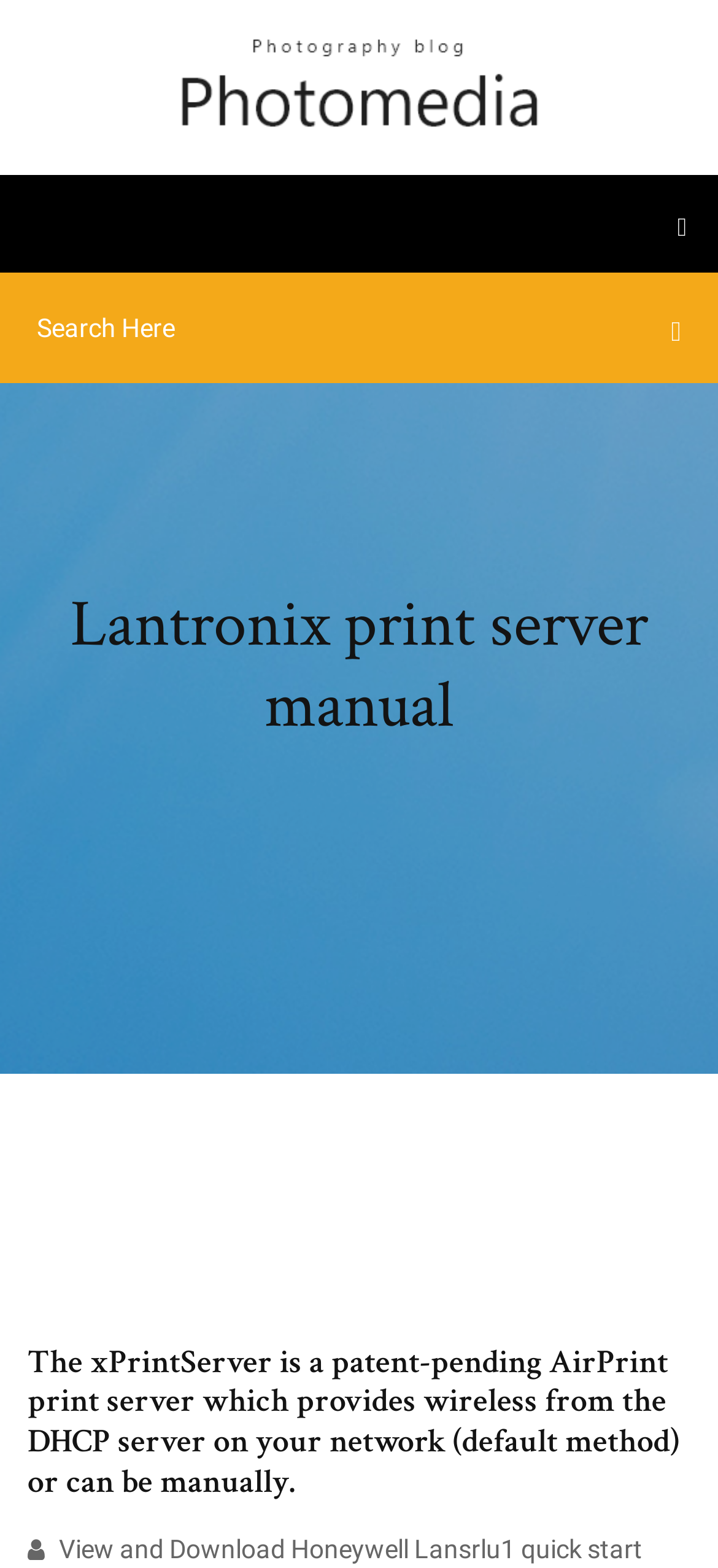Please reply to the following question using a single word or phrase: 
What is the position of the search box?

Top middle